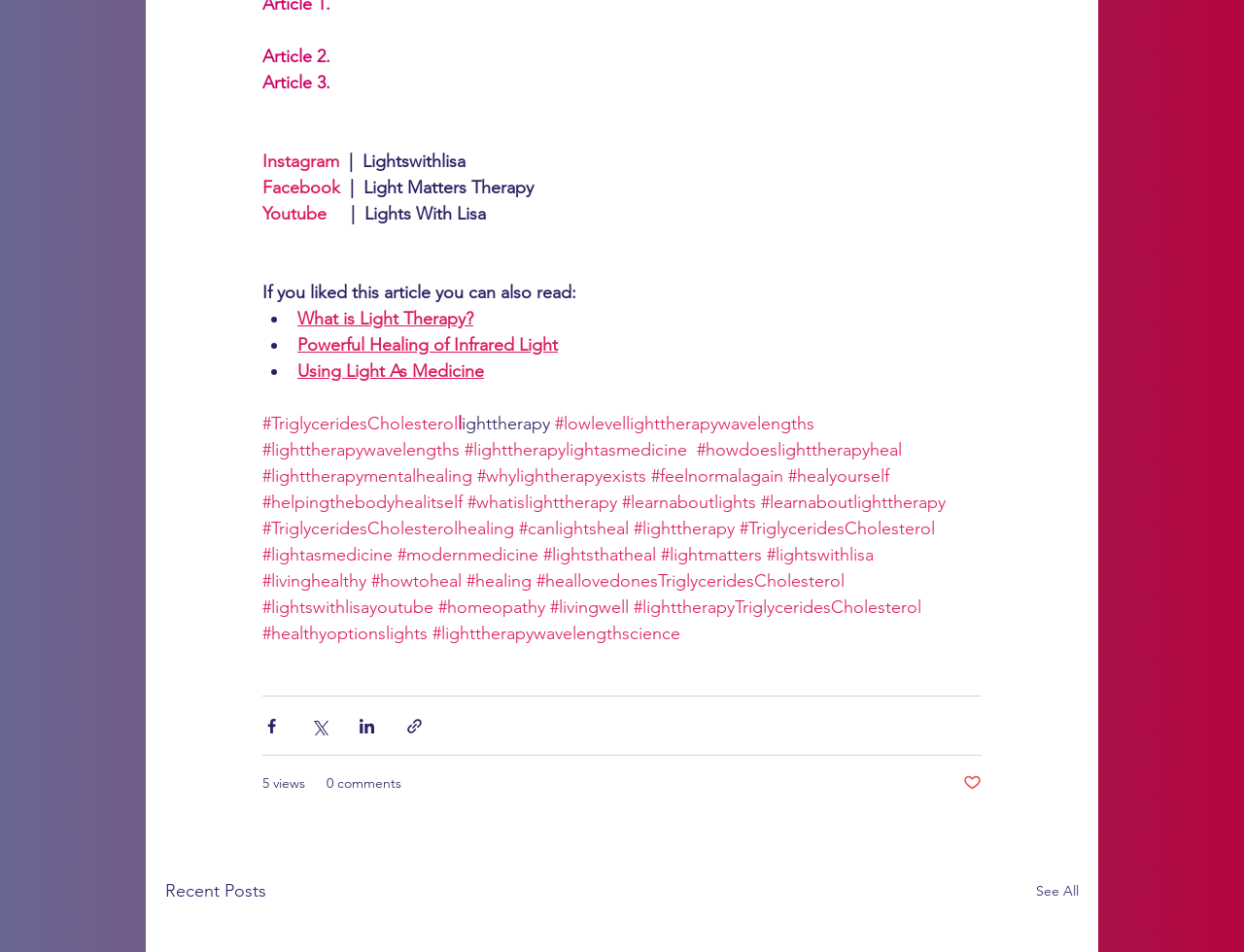Use a single word or phrase to answer the question: What is the purpose of the buttons at the bottom of the webpage?

Share